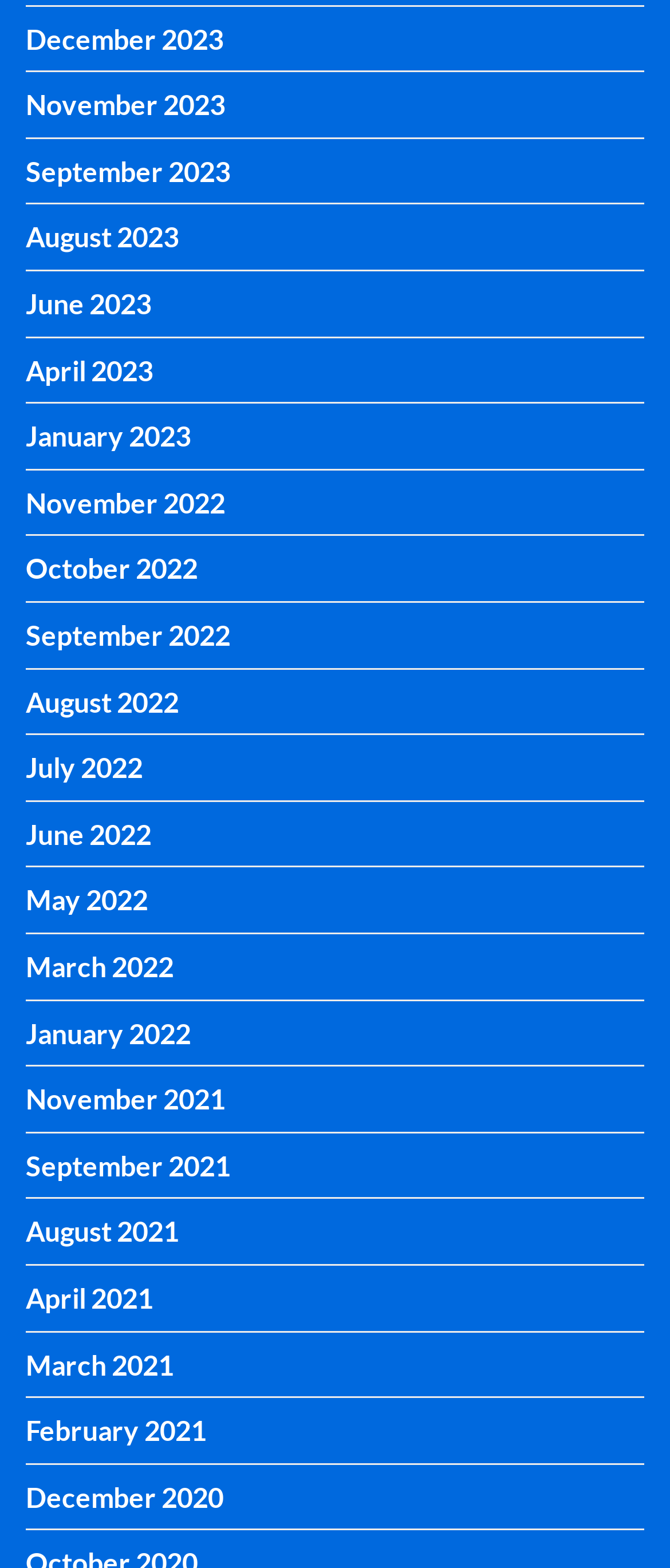Determine the bounding box coordinates for the clickable element to execute this instruction: "view January 2021". Provide the coordinates as four float numbers between 0 and 1, i.e., [left, top, right, bottom].

[0.038, 0.68, 0.336, 0.722]